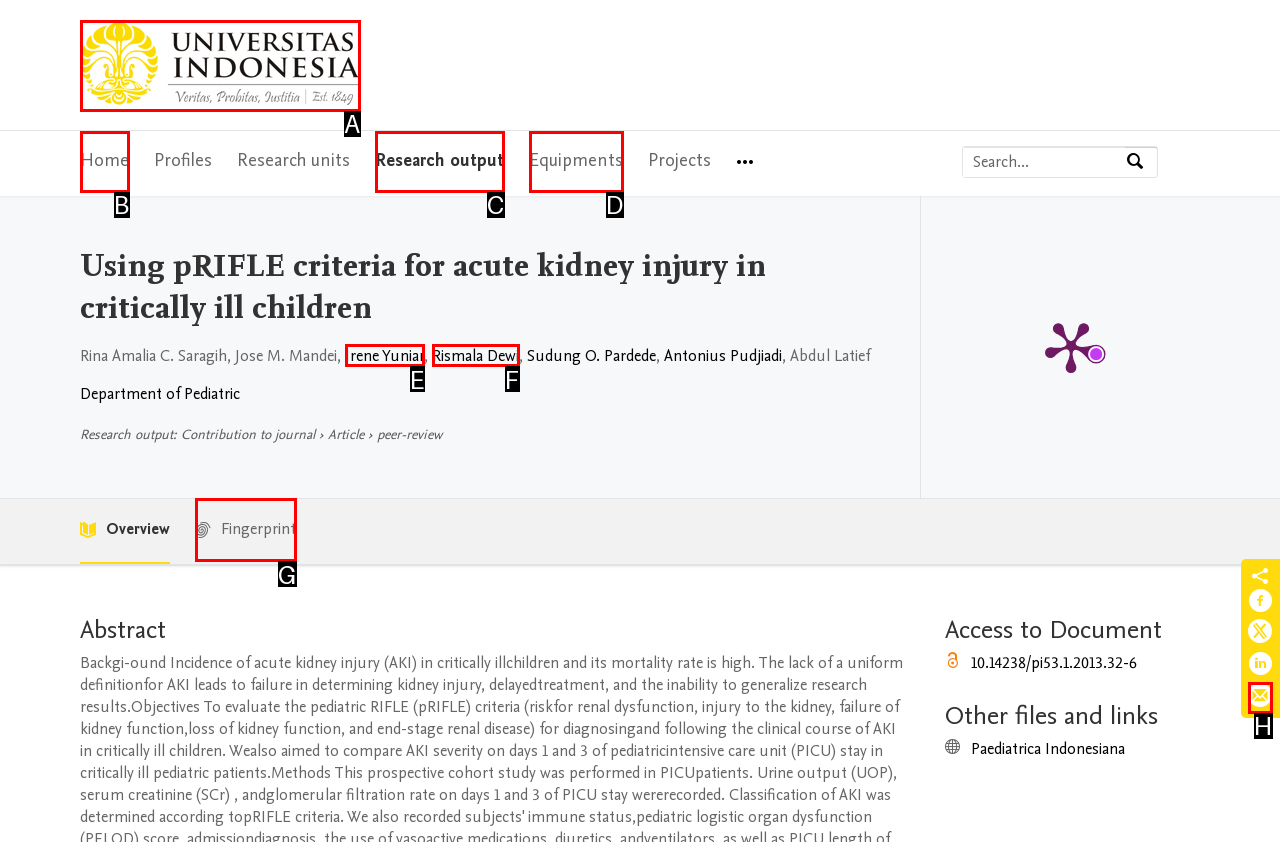Select the HTML element that matches the description: Equipments. Provide the letter of the chosen option as your answer.

D